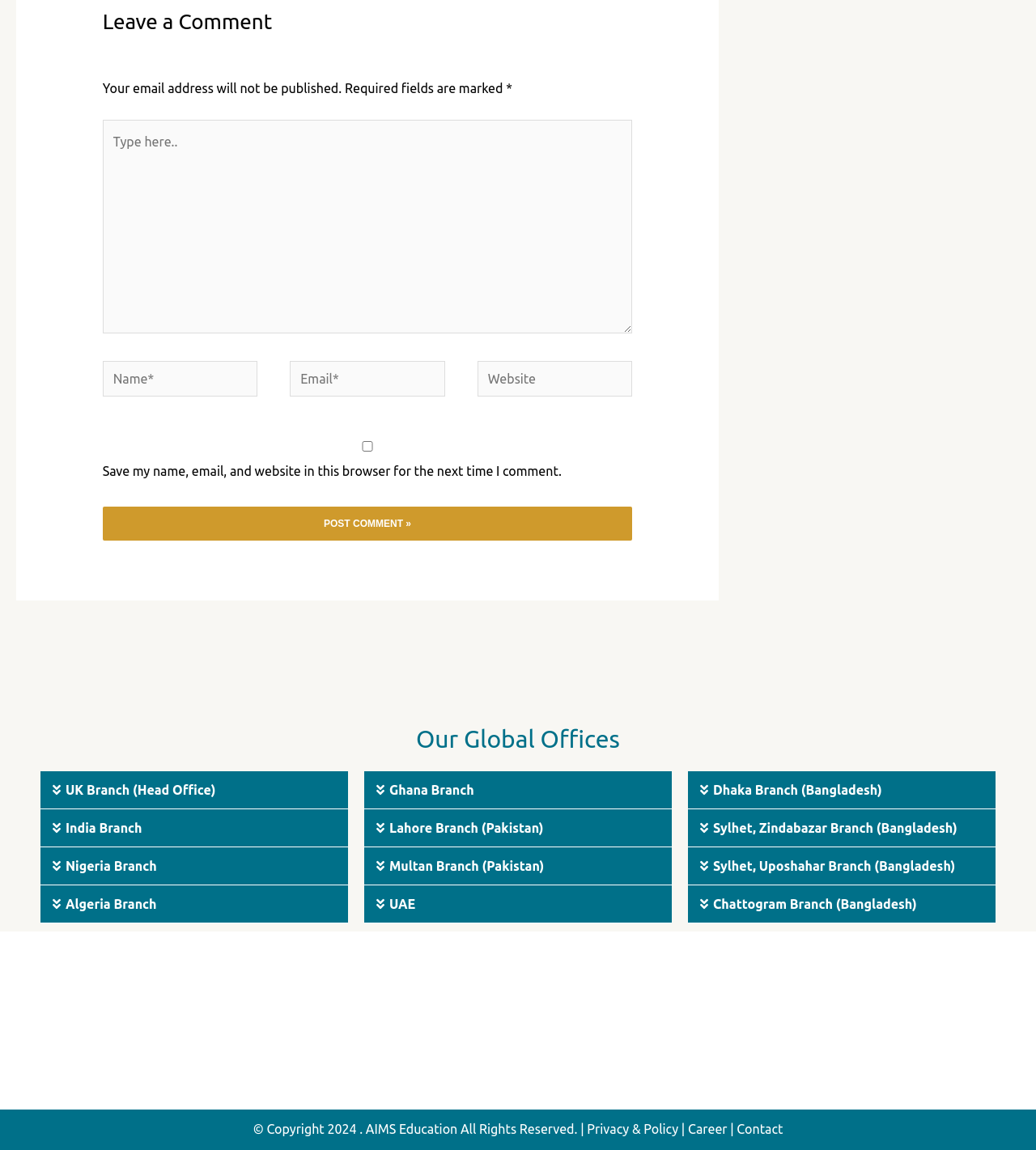How many global offices are listed?
Please provide a single word or phrase based on the screenshot.

9